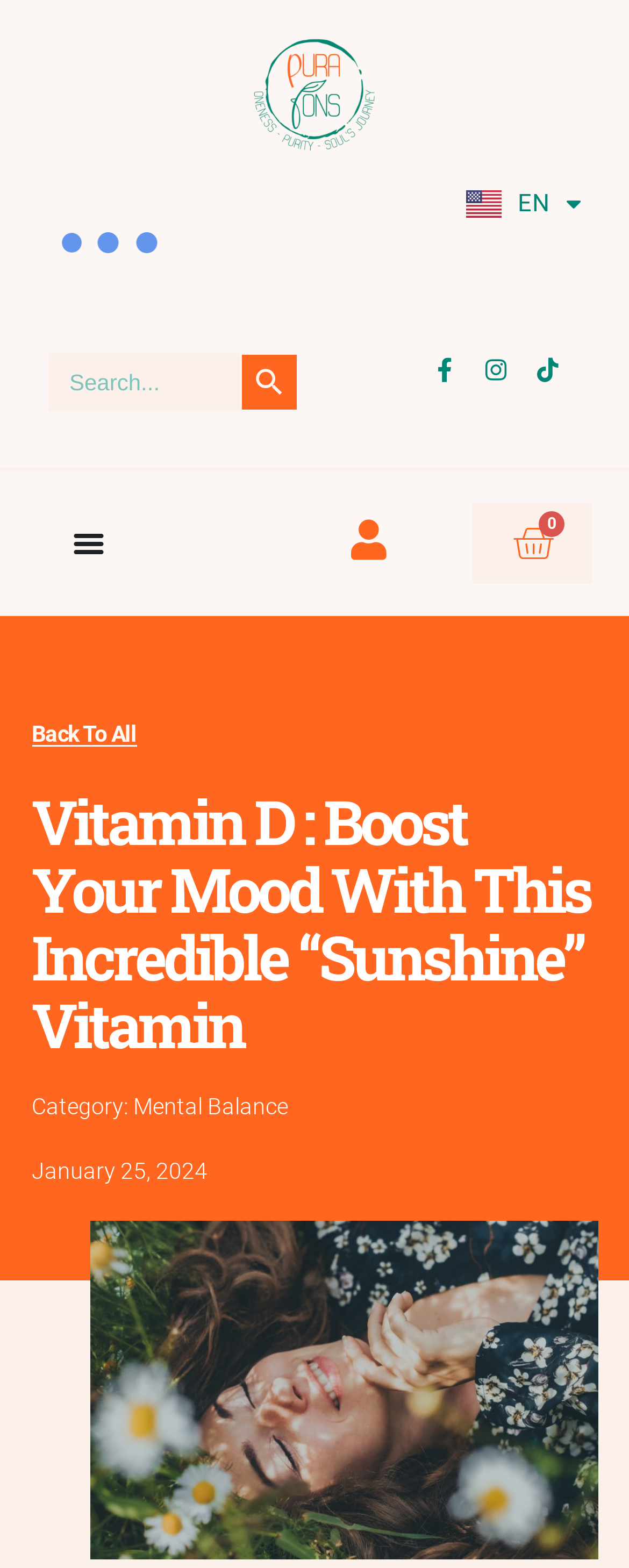What social media platforms are linked to the website?
Please respond to the question with as much detail as possible.

The social media platforms linked to the website can be determined by looking at the icons located at the top right corner of the webpage. The icons include Facebook, Instagram, and Tiktok, suggesting that the website is linked to these social media platforms.